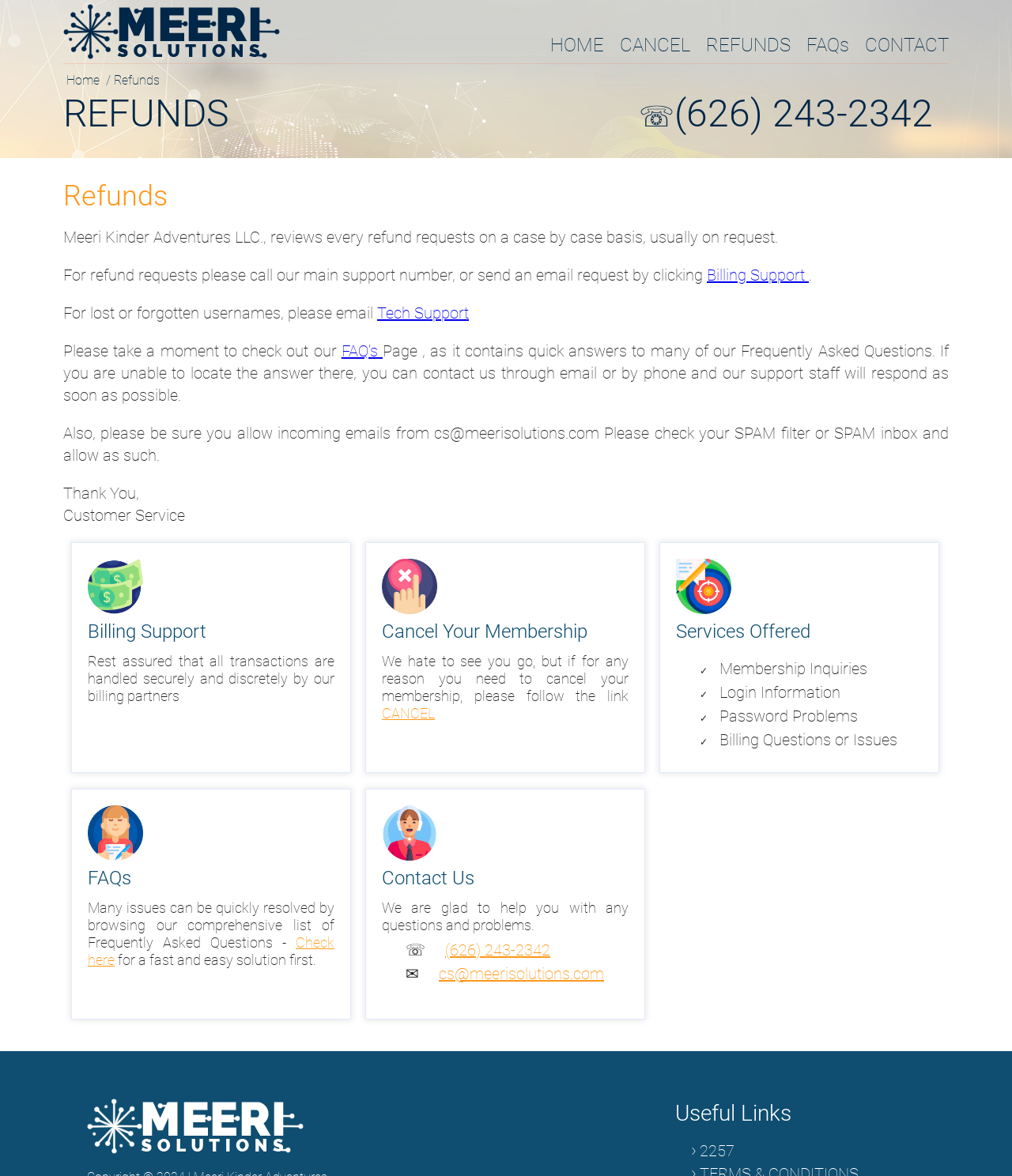Please identify the bounding box coordinates of the clickable area that will fulfill the following instruction: "Reach out today". The coordinates should be in the format of four float numbers between 0 and 1, i.e., [left, top, right, bottom].

None